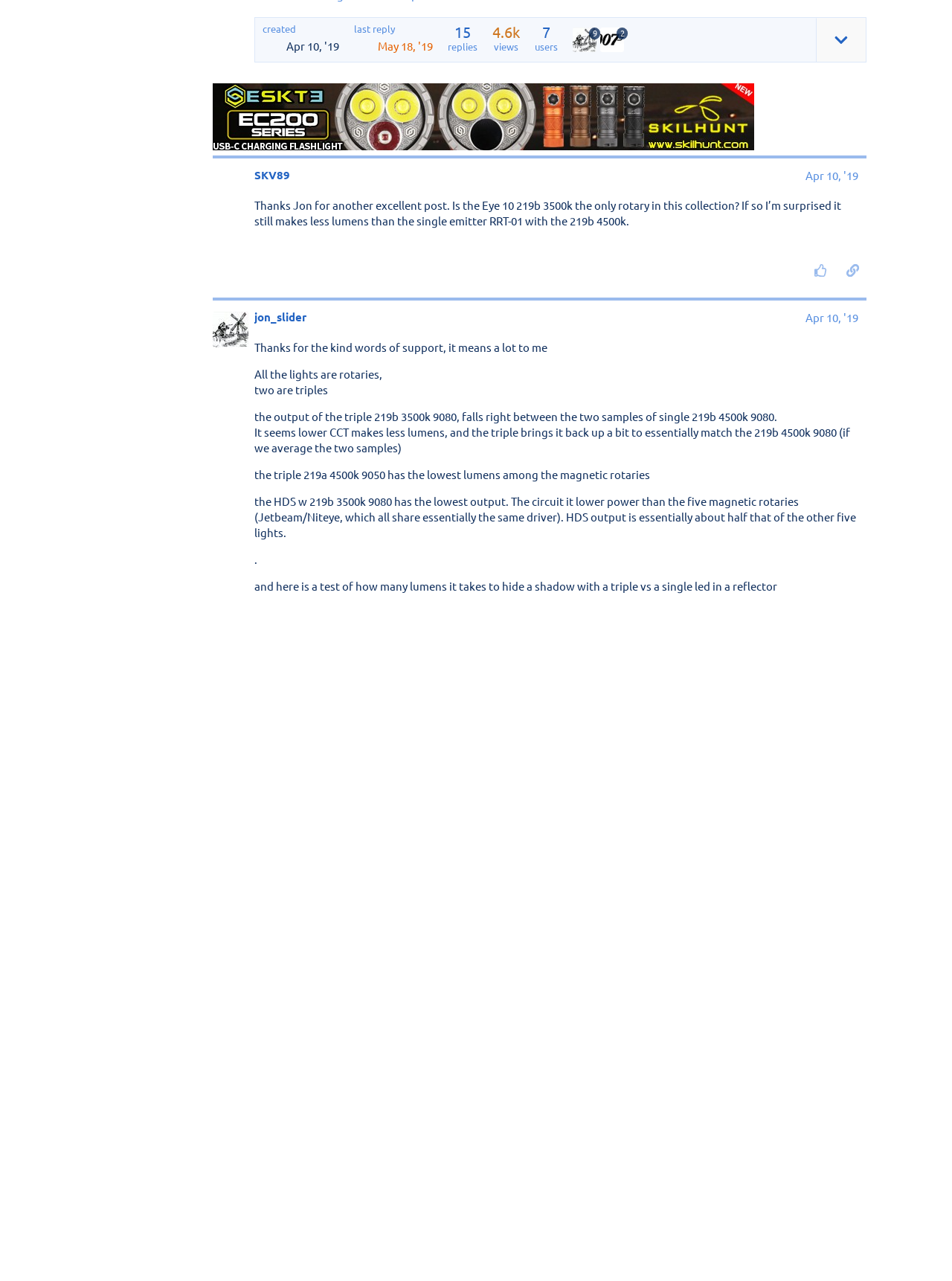Please identify the bounding box coordinates of the clickable area that will allow you to execute the instruction: "Click the 'New & Unread Topics' button".

[0.223, 0.495, 0.992, 0.738]